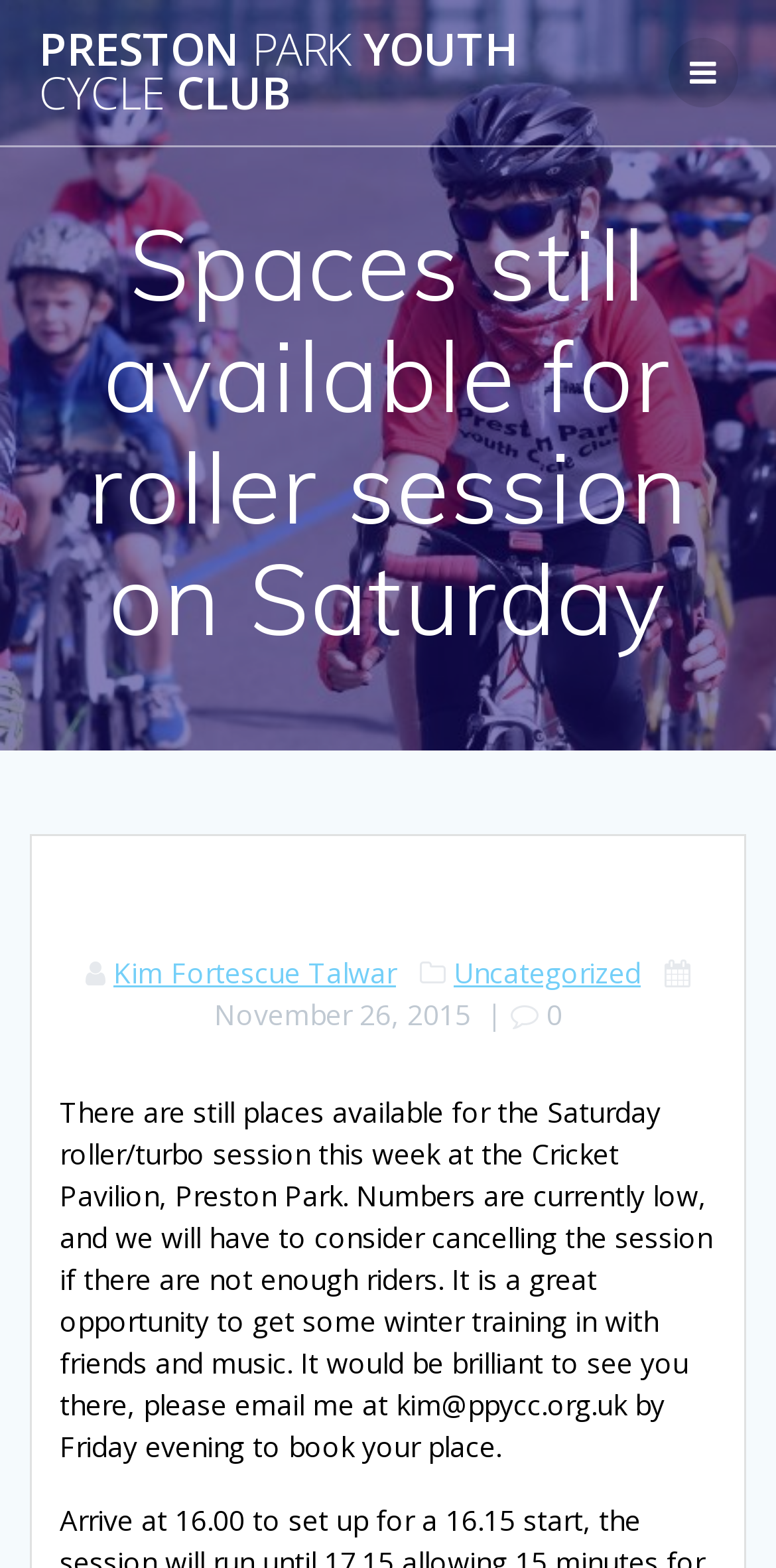Generate a comprehensive caption for the webpage you are viewing.

The webpage appears to be a blog post or article from the Preston Park Youth Cycle Club. At the top of the page, there is a prominent link to the club's homepage, accompanied by a Facebook icon on the right. Below this, a large heading reads "Spaces still available for roller session on Saturday". 

On the left side of the page, there is a section with a link to the author's name, Kim Fortescue Talwar, followed by two links to categories, including "Uncategorized". The date of the post, November 26, 2015, is displayed nearby. 

The main content of the page is a paragraph of text that describes an upcoming roller session at the Cricket Pavilion, Preston Park. The text explains that there are still places available, but the session may be cancelled if not enough riders attend. It encourages readers to book their place by emailing the author. This paragraph takes up most of the page's content area.